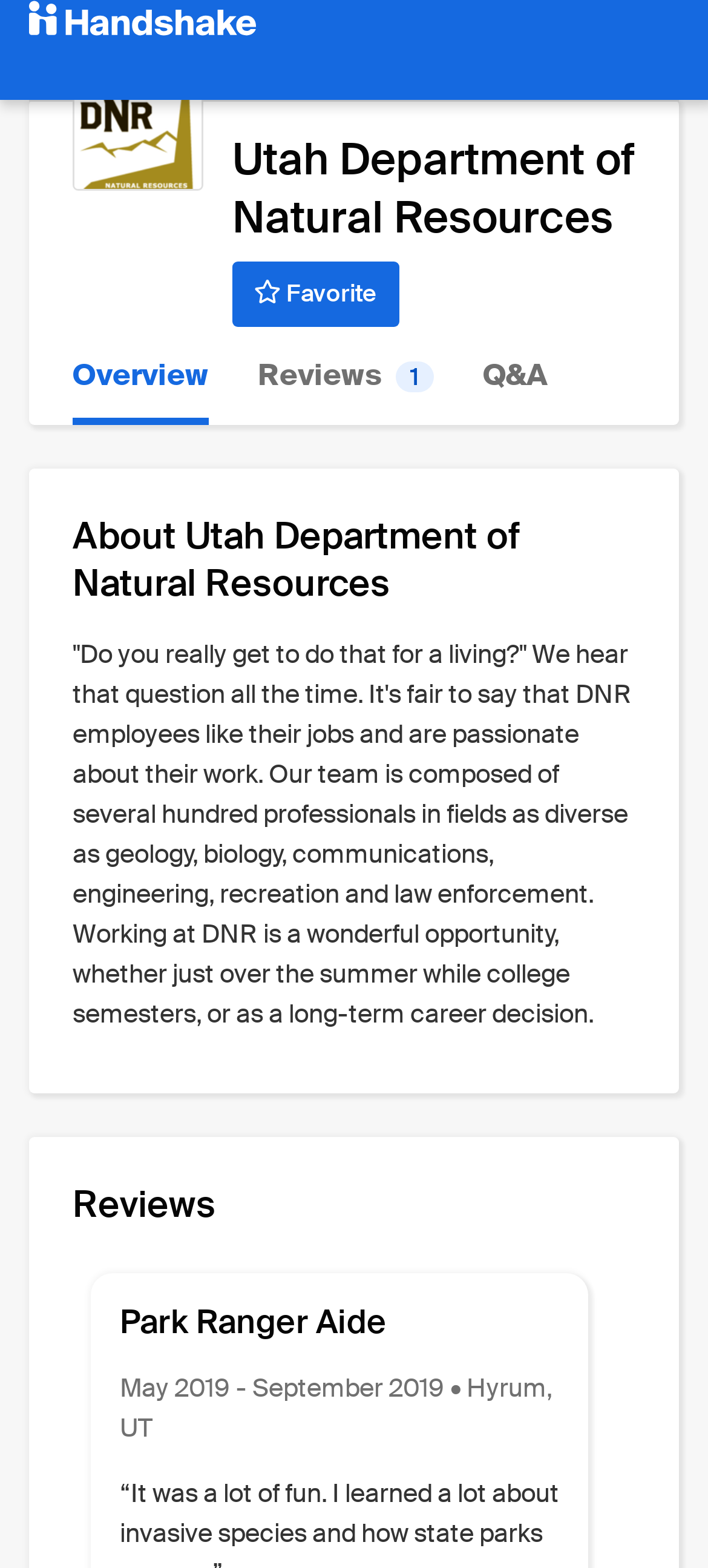Bounding box coordinates are specified in the format (top-left x, top-left y, bottom-right x, bottom-right y). All values are floating point numbers bounded between 0 and 1. Please provide the bounding box coordinate of the region this sentence describes: Menu

None